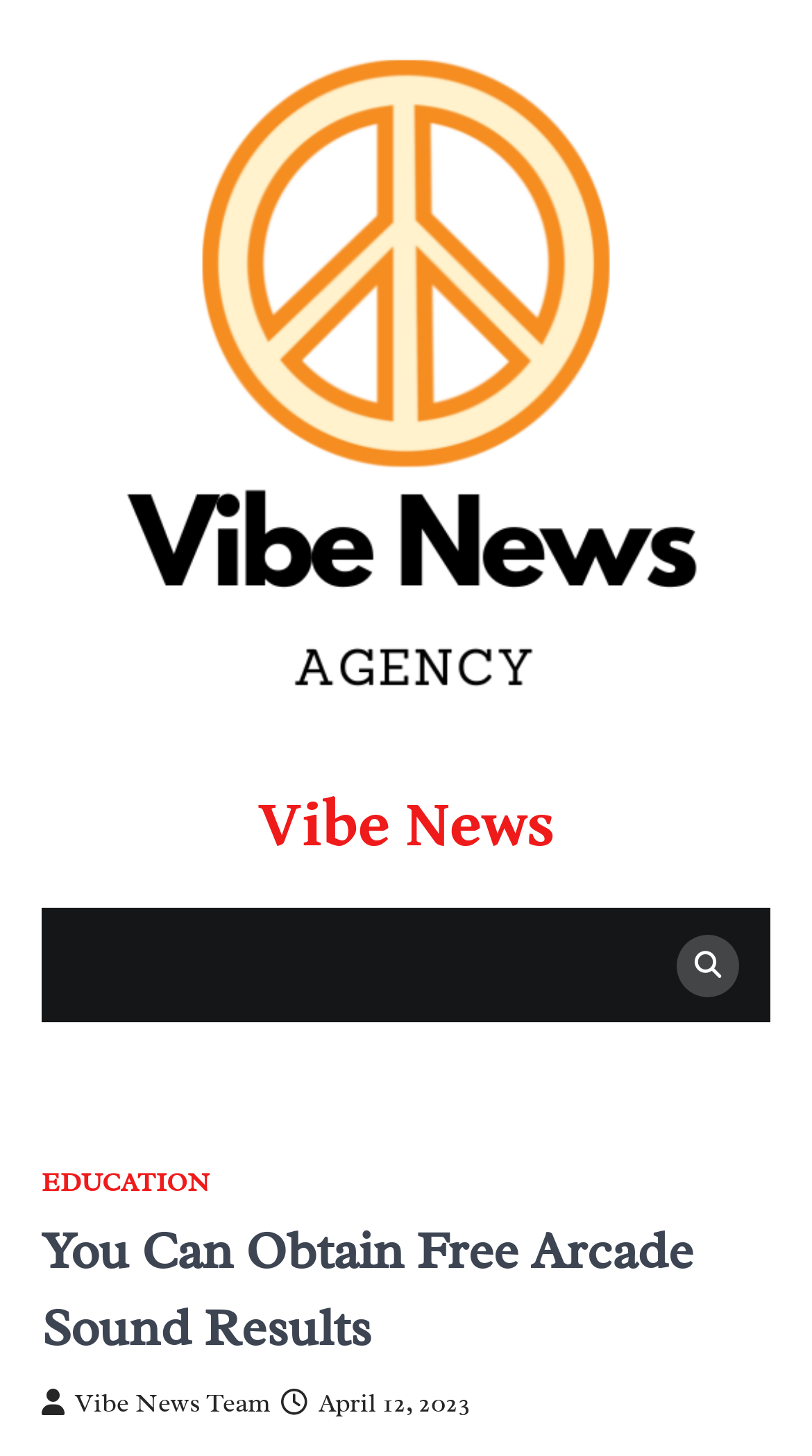Locate the UI element described as follows: "April 12, 2023April 12, 2023". Return the bounding box coordinates as four float numbers between 0 and 1 in the order [left, top, right, bottom].

[0.346, 0.953, 0.579, 0.976]